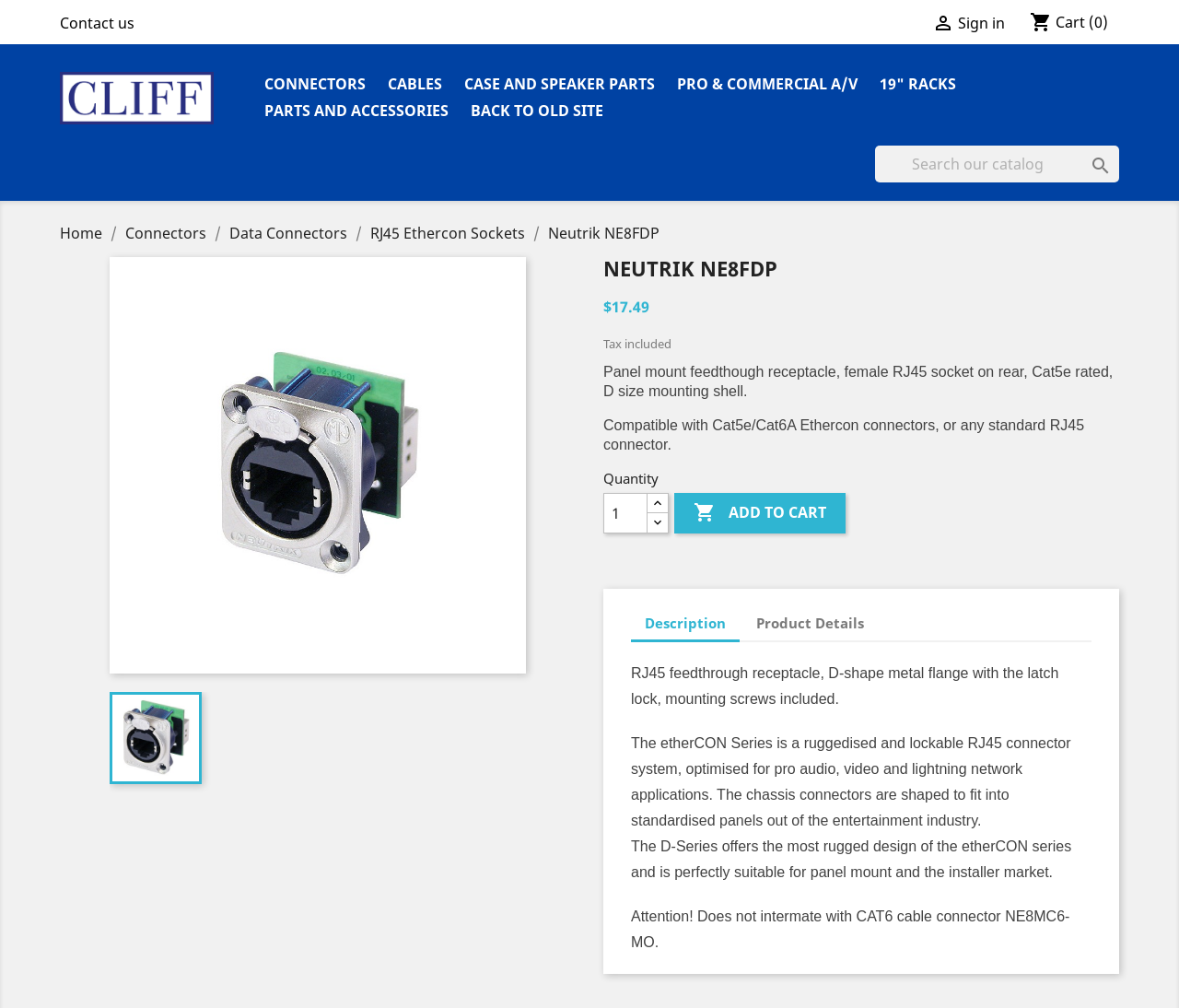Answer the question with a brief word or phrase:
What is the minimum quantity that can be ordered?

1